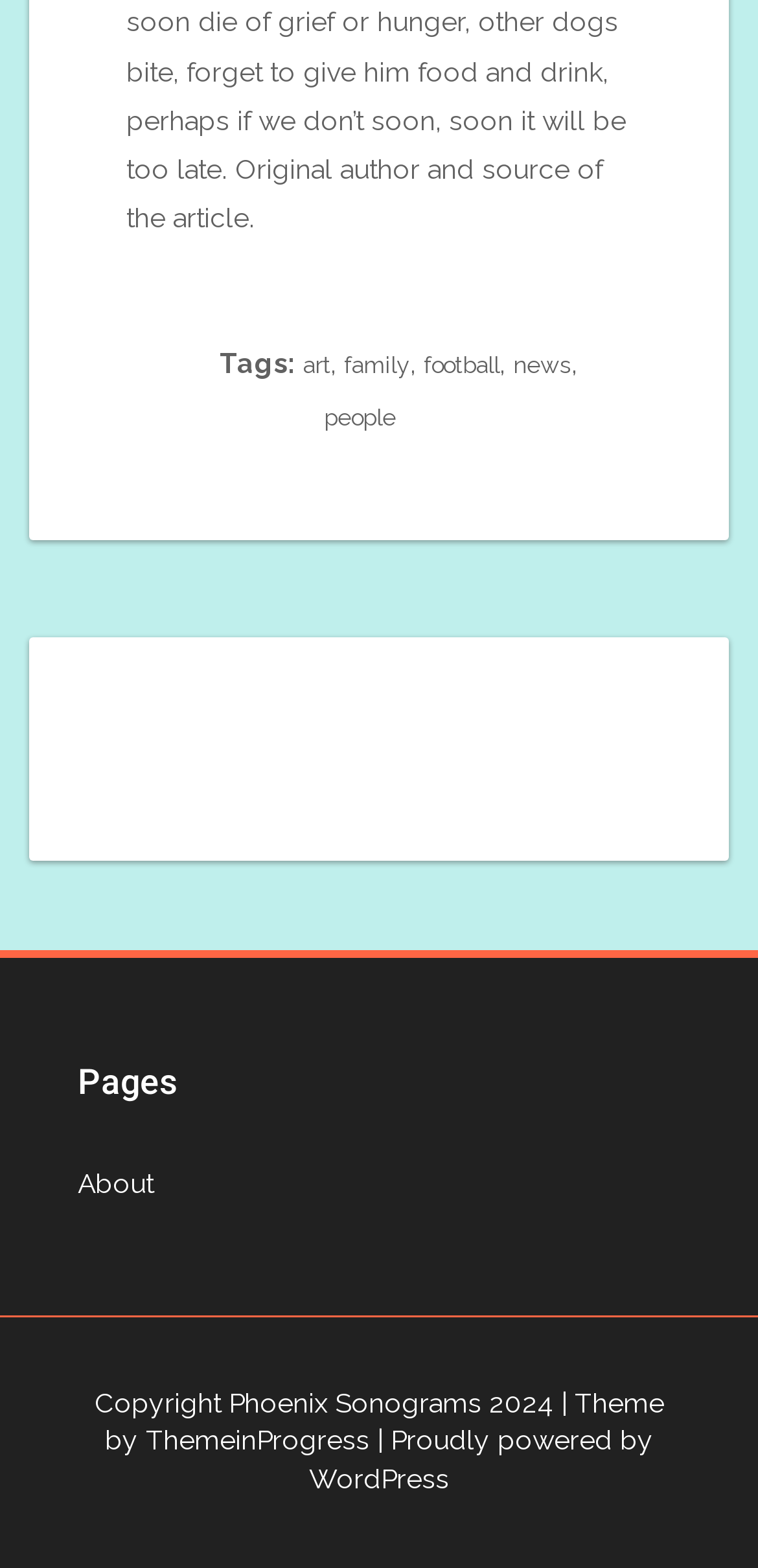Identify the bounding box coordinates of the section that should be clicked to achieve the task described: "Visit the 'About' page".

[0.103, 0.744, 0.203, 0.764]